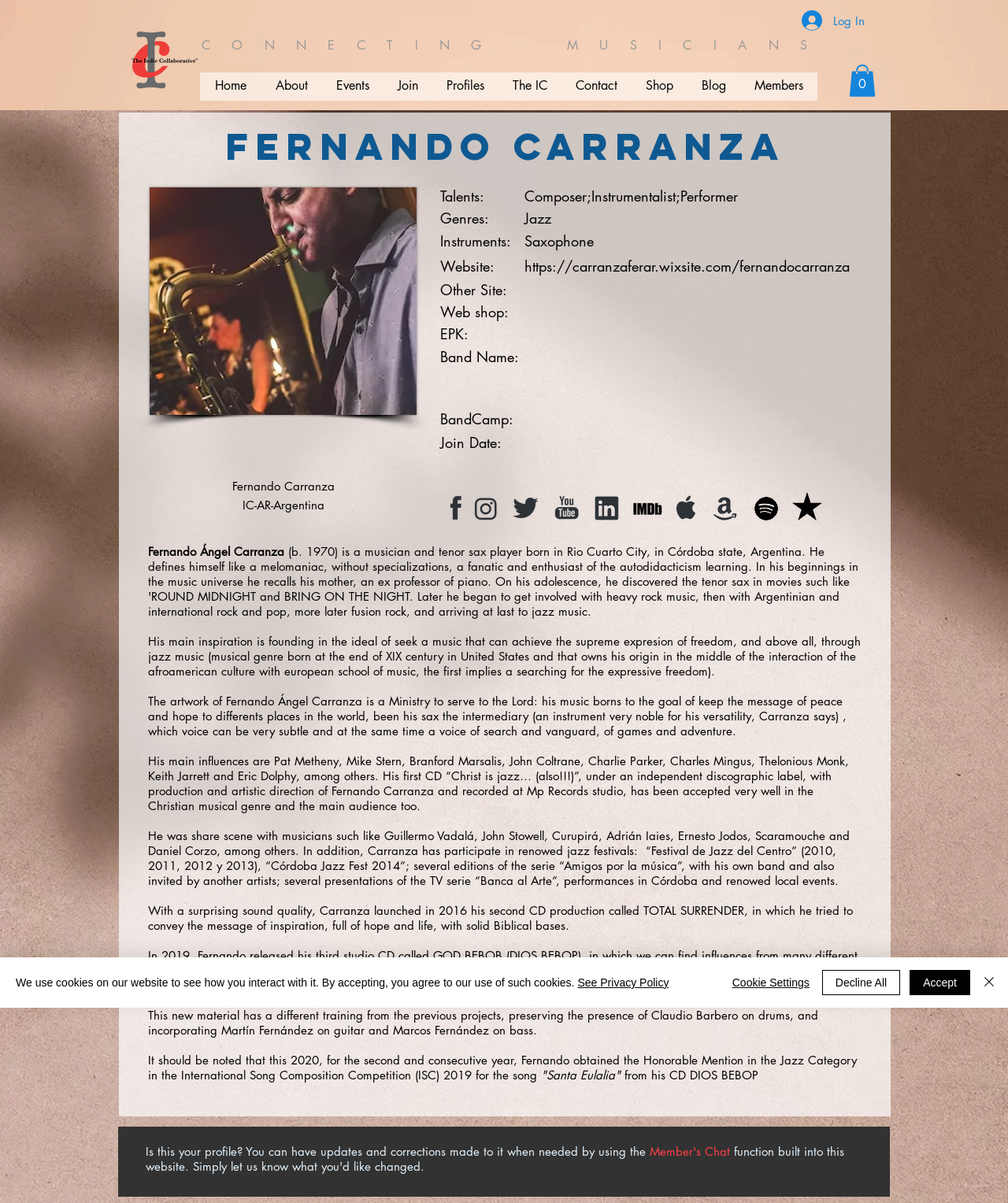Respond with a single word or phrase to the following question: How many social media links are there?

7